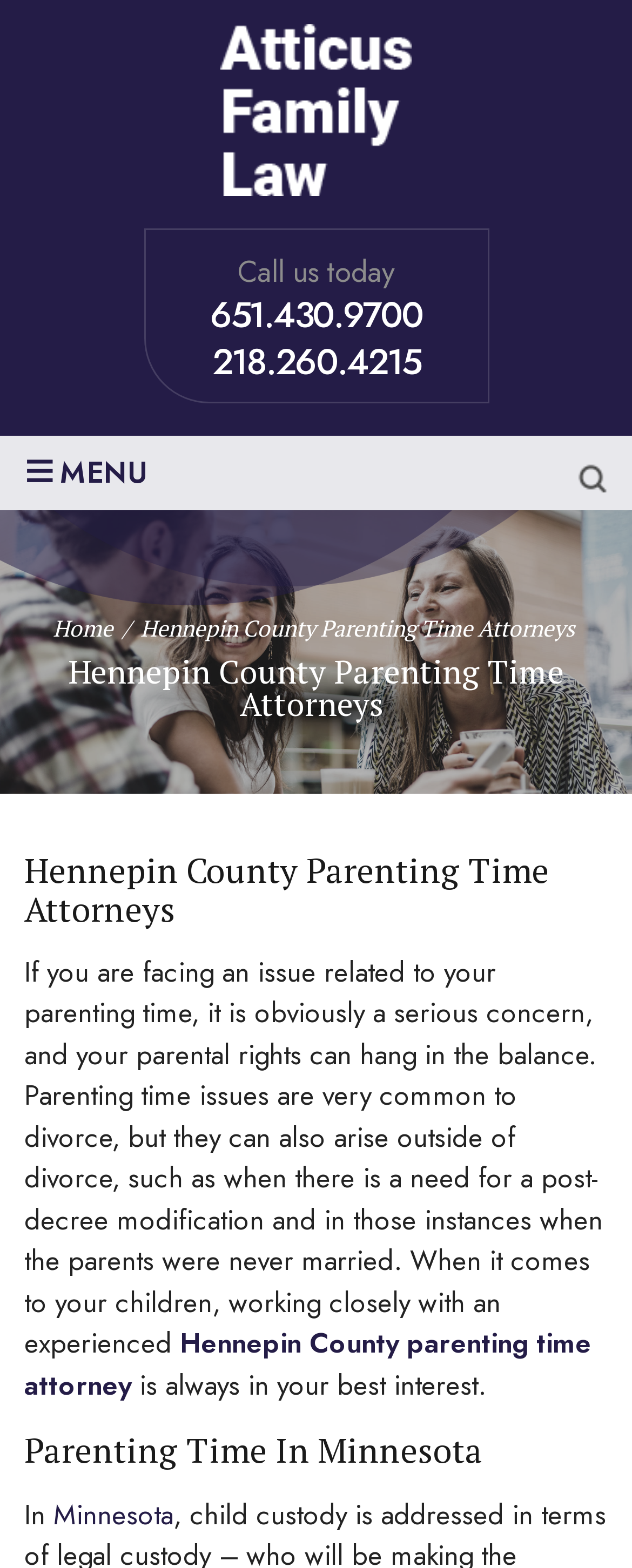For the given element description Minnesota, determine the bounding box coordinates of the UI element. The coordinates should follow the format (top-left x, top-left y, bottom-right x, bottom-right y) and be within the range of 0 to 1.

[0.085, 0.953, 0.274, 0.978]